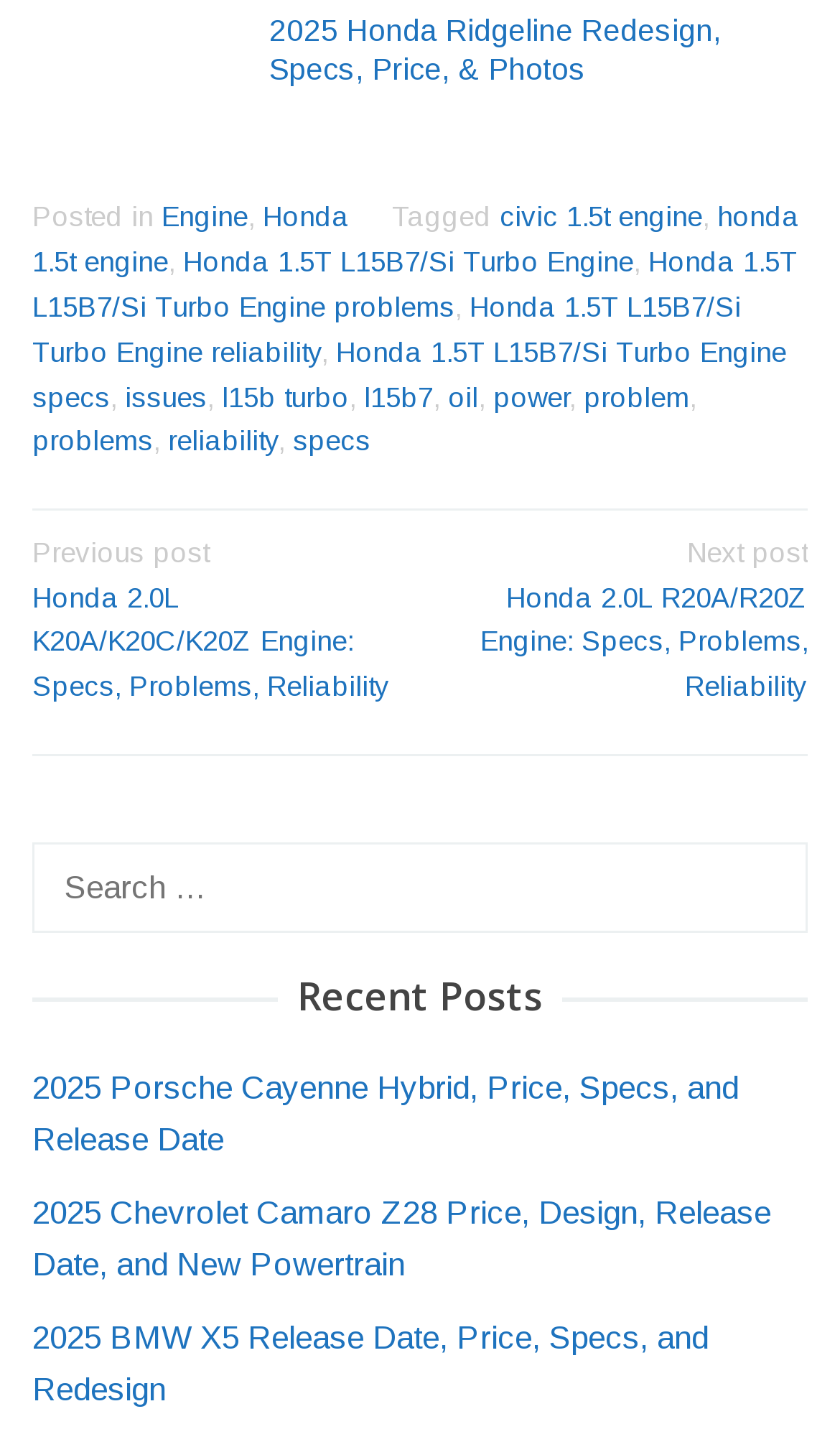Identify the bounding box coordinates for the UI element described by the following text: "Honda 1.5T L15B7/Si Turbo Engine". Provide the coordinates as four float numbers between 0 and 1, in the format [left, top, right, bottom].

[0.218, 0.171, 0.754, 0.193]